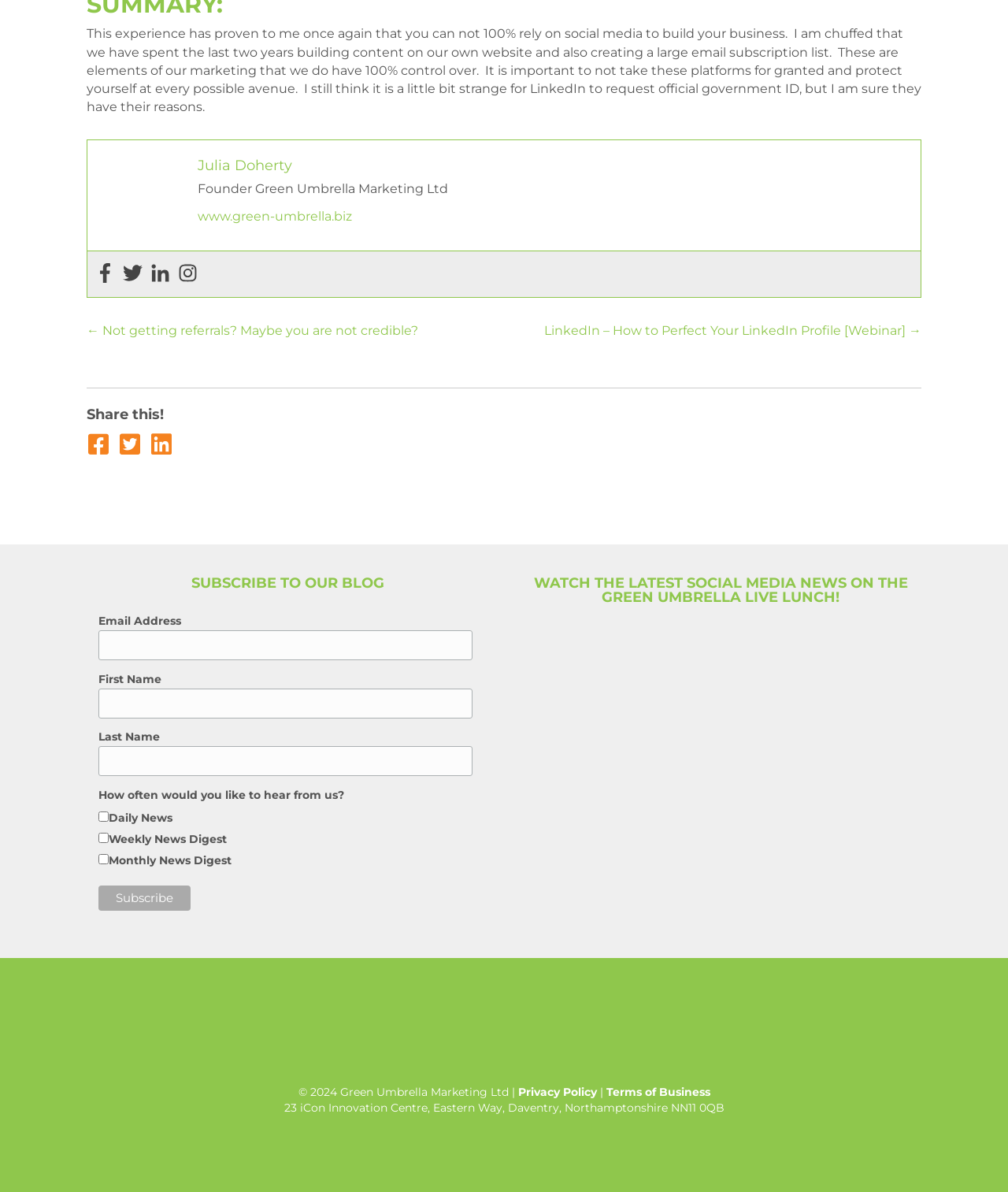Locate the bounding box coordinates of the element's region that should be clicked to carry out the following instruction: "Read the latest social media news". The coordinates need to be four float numbers between 0 and 1, i.e., [left, top, right, bottom].

[0.516, 0.483, 0.914, 0.507]